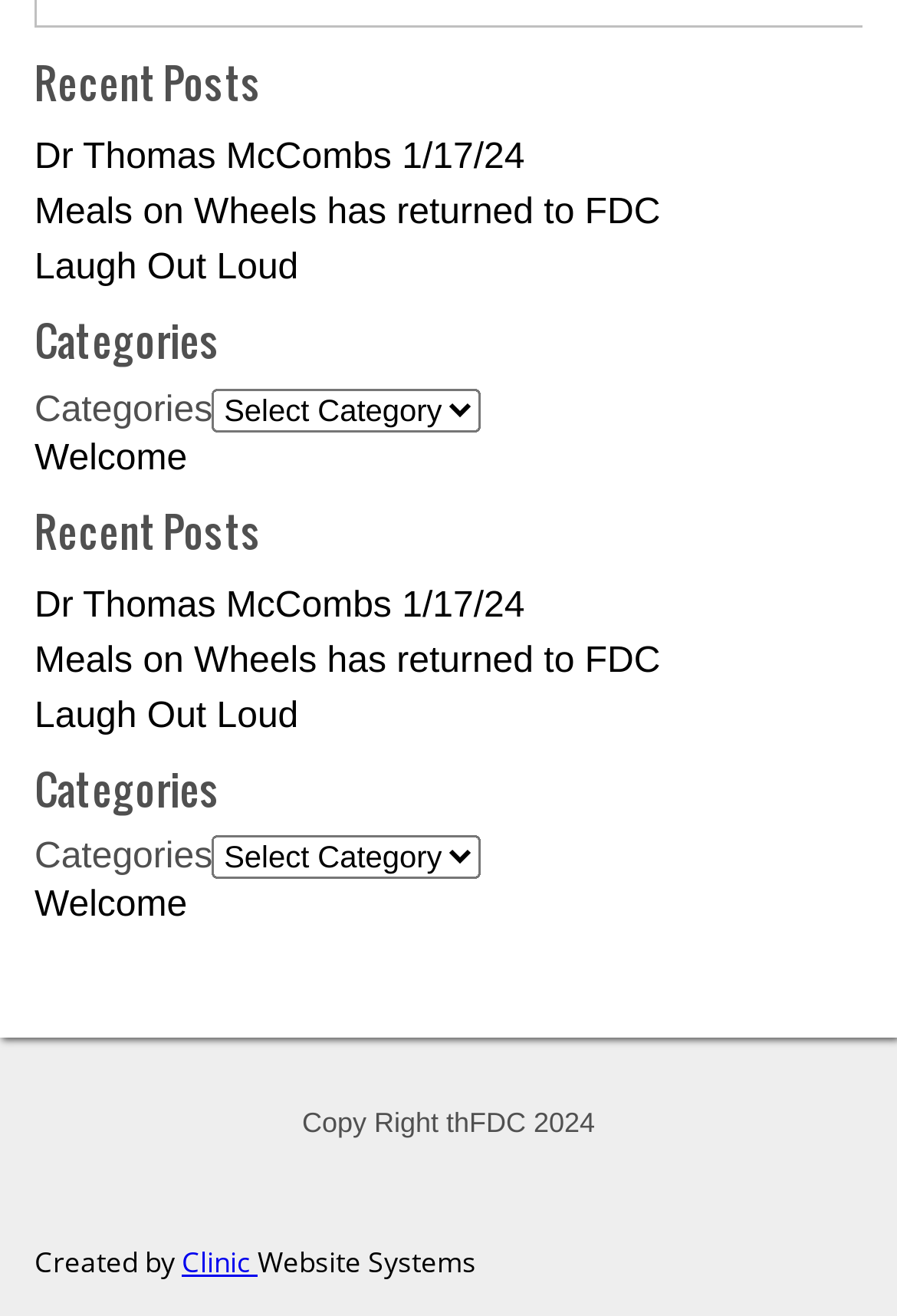Given the webpage screenshot and the description, determine the bounding box coordinates (top-left x, top-left y, bottom-right x, bottom-right y) that define the location of the UI element matching this description: Welcome

[0.038, 0.674, 0.209, 0.704]